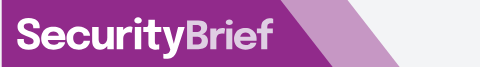Carefully examine the image and provide an in-depth answer to the question: What is the target audience of SecurityBrief Asia?

The target audience of SecurityBrief Asia is Chief Information Security Officers (CISOs) and cybersecurity decision-makers in the region because the caption states that the platform is dedicated to providing technology news specifically tailored for them.